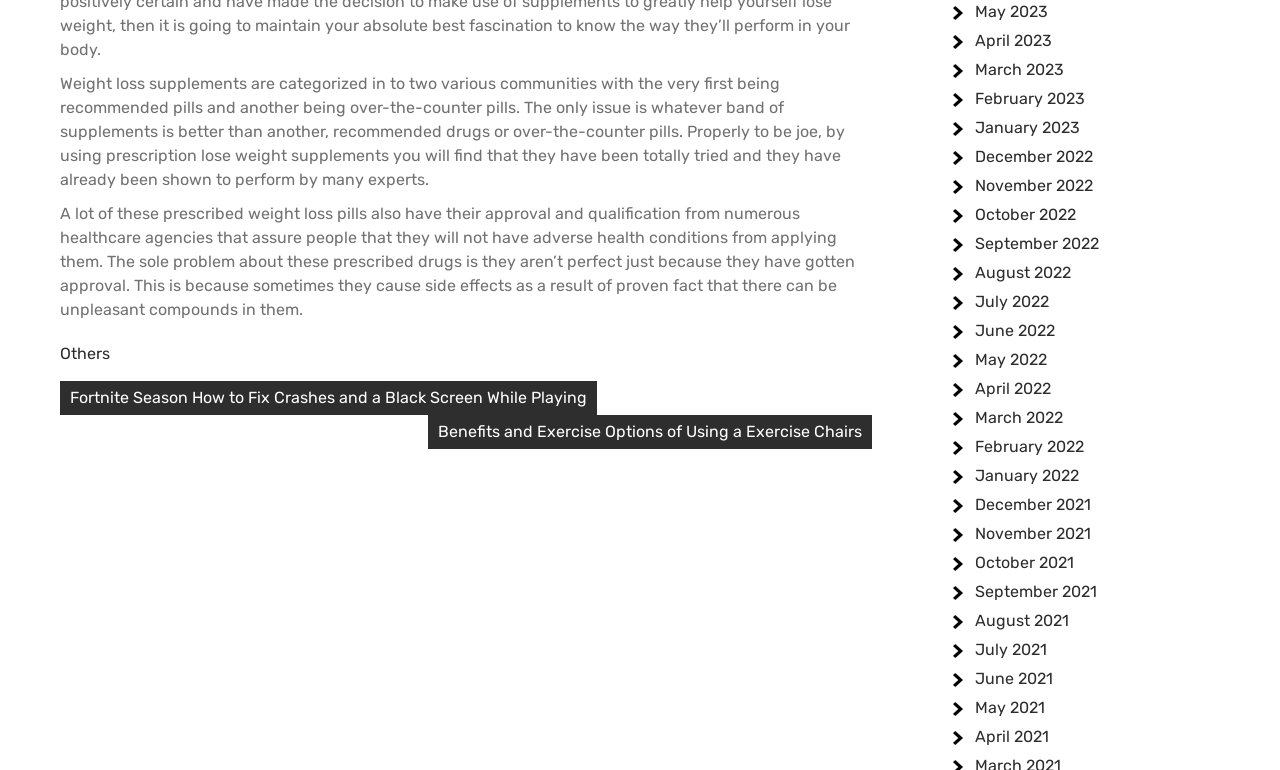Can you find the bounding box coordinates for the element to click on to achieve the instruction: "View 'Fortnite Season How to Fix Crashes and a Black Screen While Playing'"?

[0.047, 0.495, 0.466, 0.539]